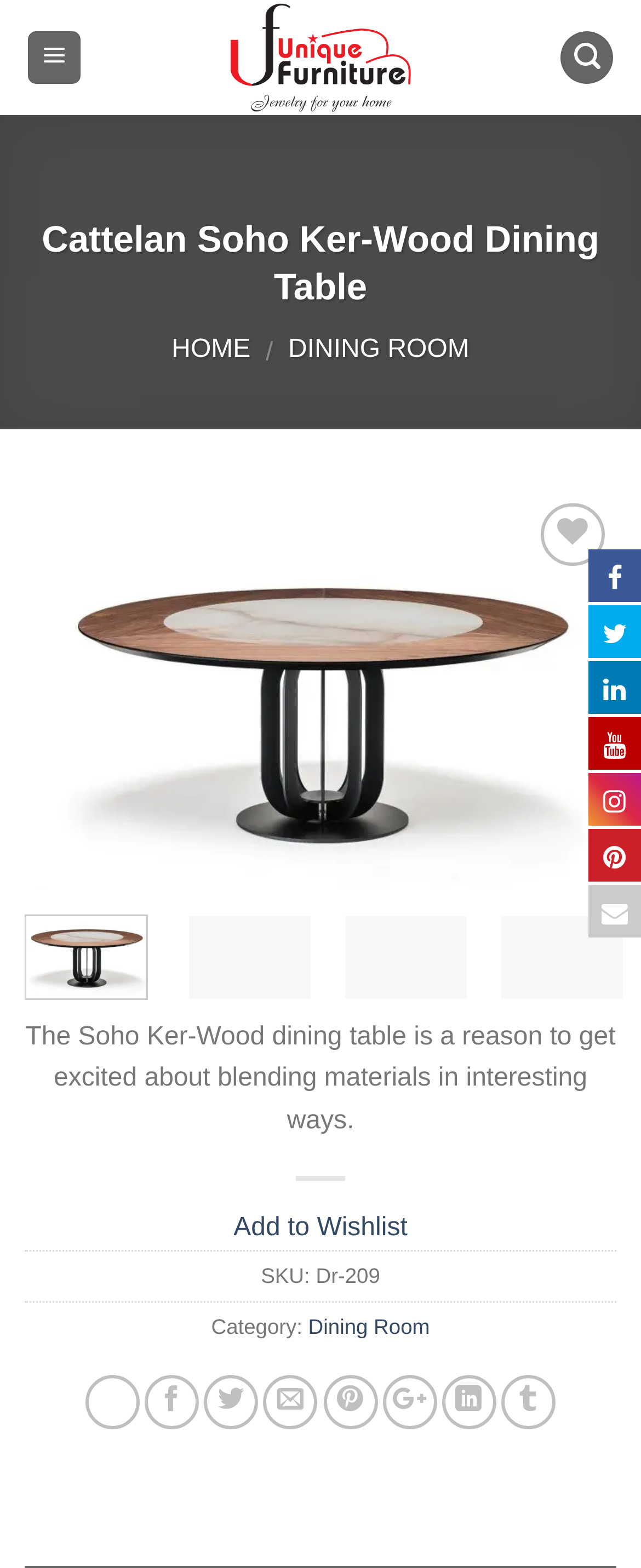Give a one-word or short phrase answer to the question: 
Is there an option to add the product to a wishlist?

Yes